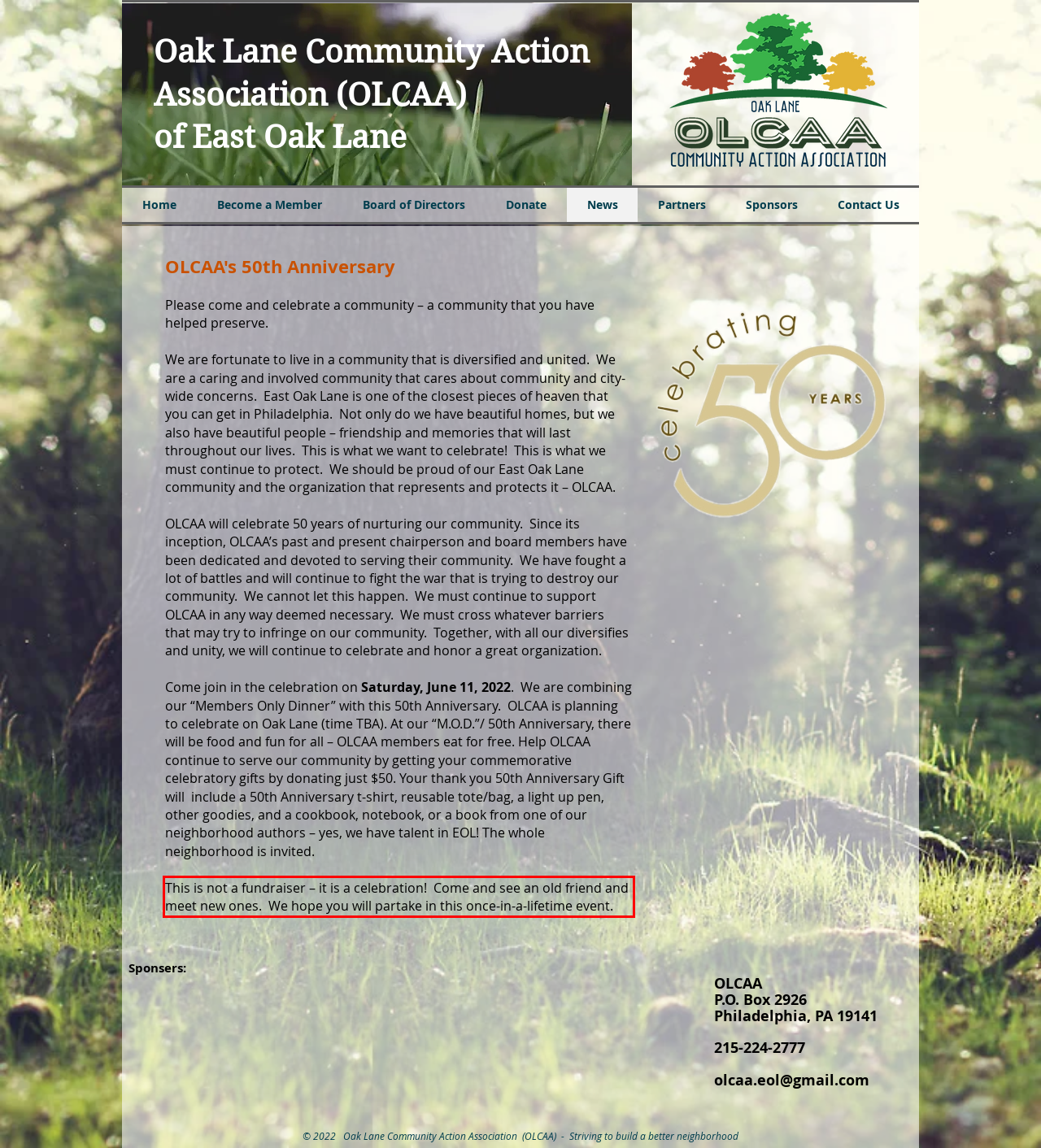Please extract the text content within the red bounding box on the webpage screenshot using OCR.

This is not a fundraiser – it is a celebration! Come and see an old friend and meet new ones. We hope you will partake in this once-in-a-lifetime event.